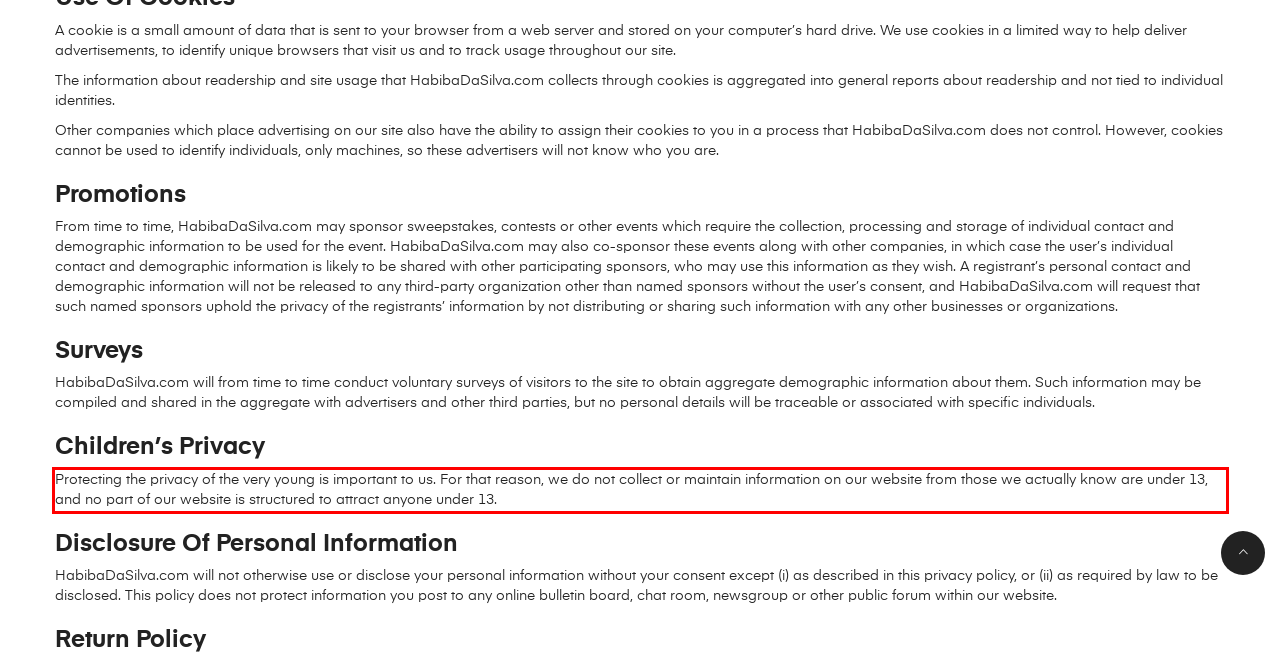Please look at the screenshot provided and find the red bounding box. Extract the text content contained within this bounding box.

Protecting the privacy of the very young is important to us. For that reason, we do not collect or maintain information on our website from those we actually know are under 13, and no part of our website is structured to attract anyone under 13.